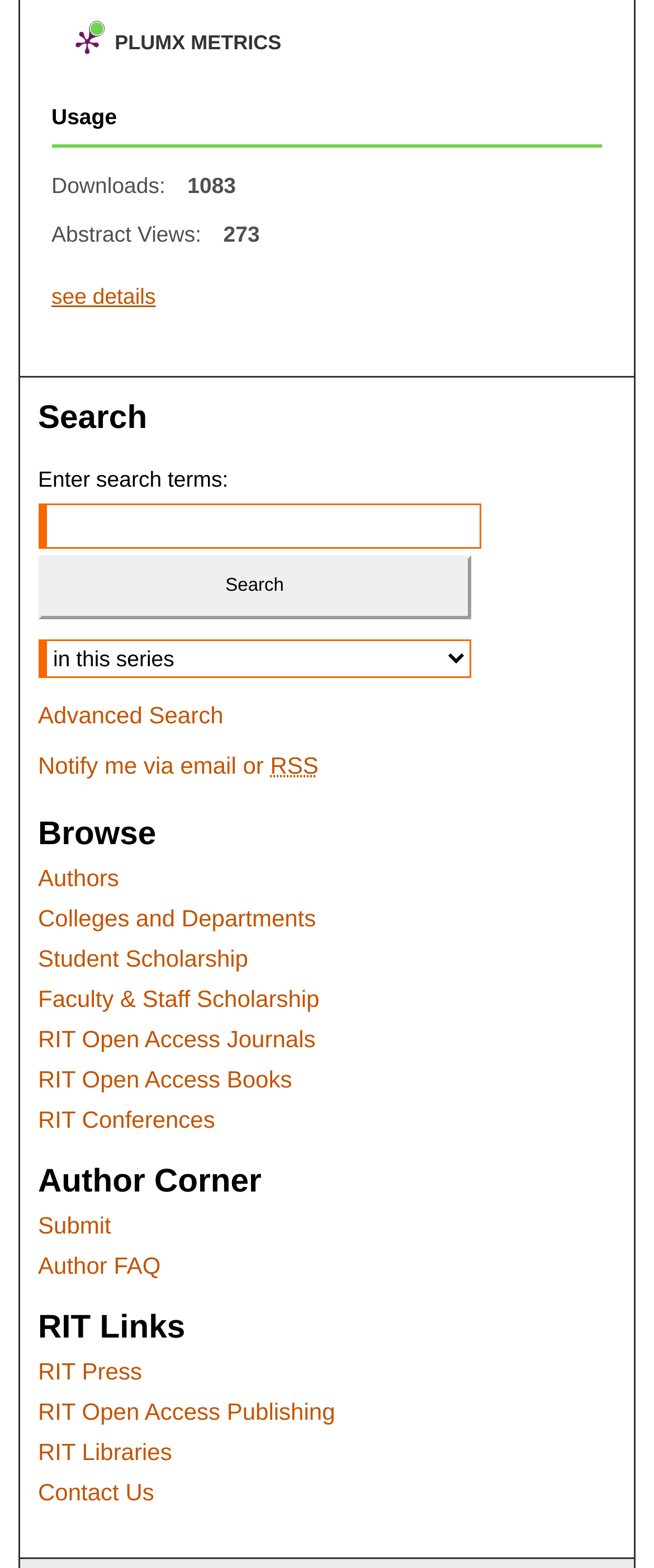Please provide a short answer using a single word or phrase for the question:
What is the label of the combobox in the 'Search' section?

Select context to search: